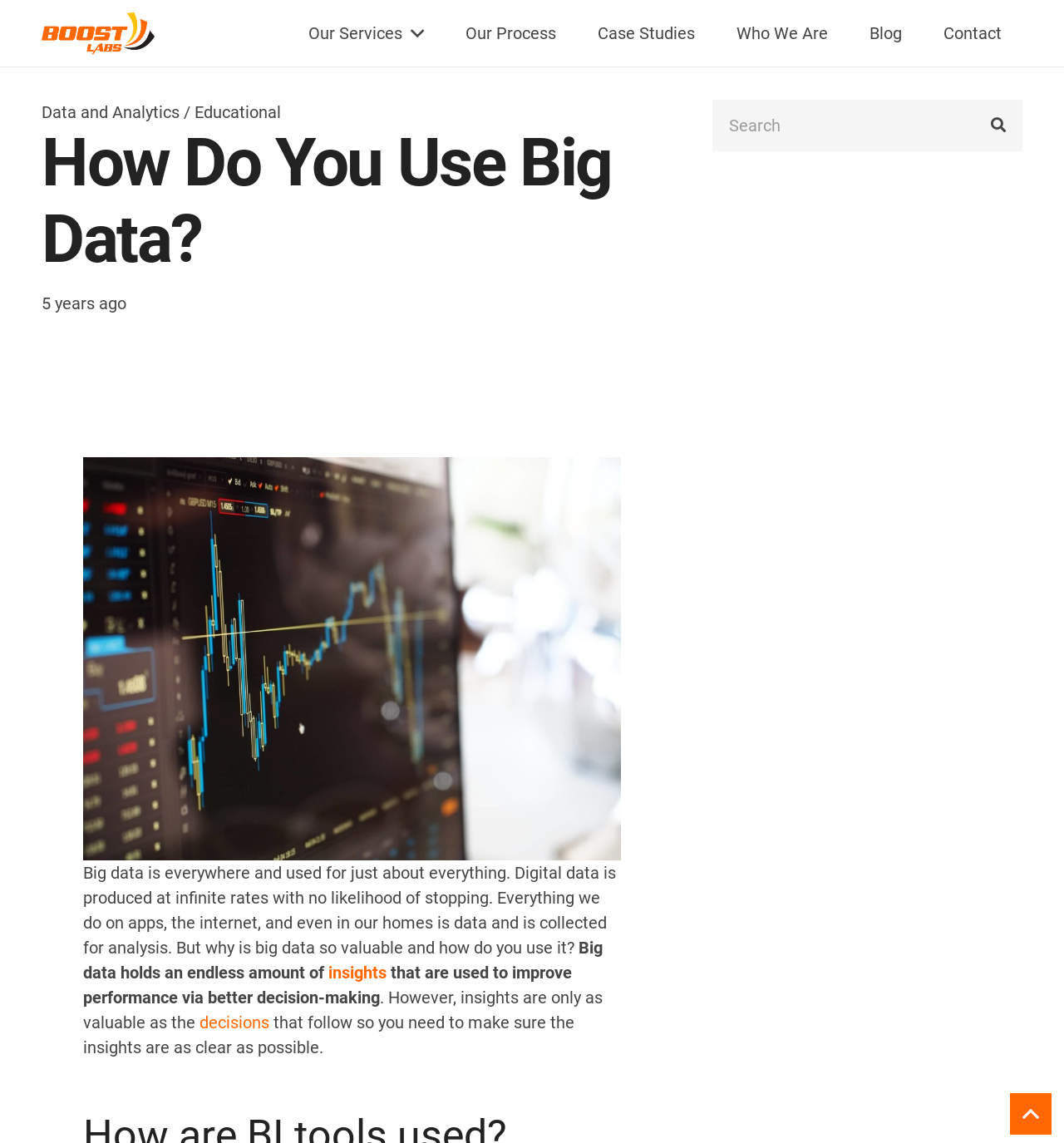What is the theme of the image on the page?
Look at the image and provide a short answer using one word or a phrase.

Stock market